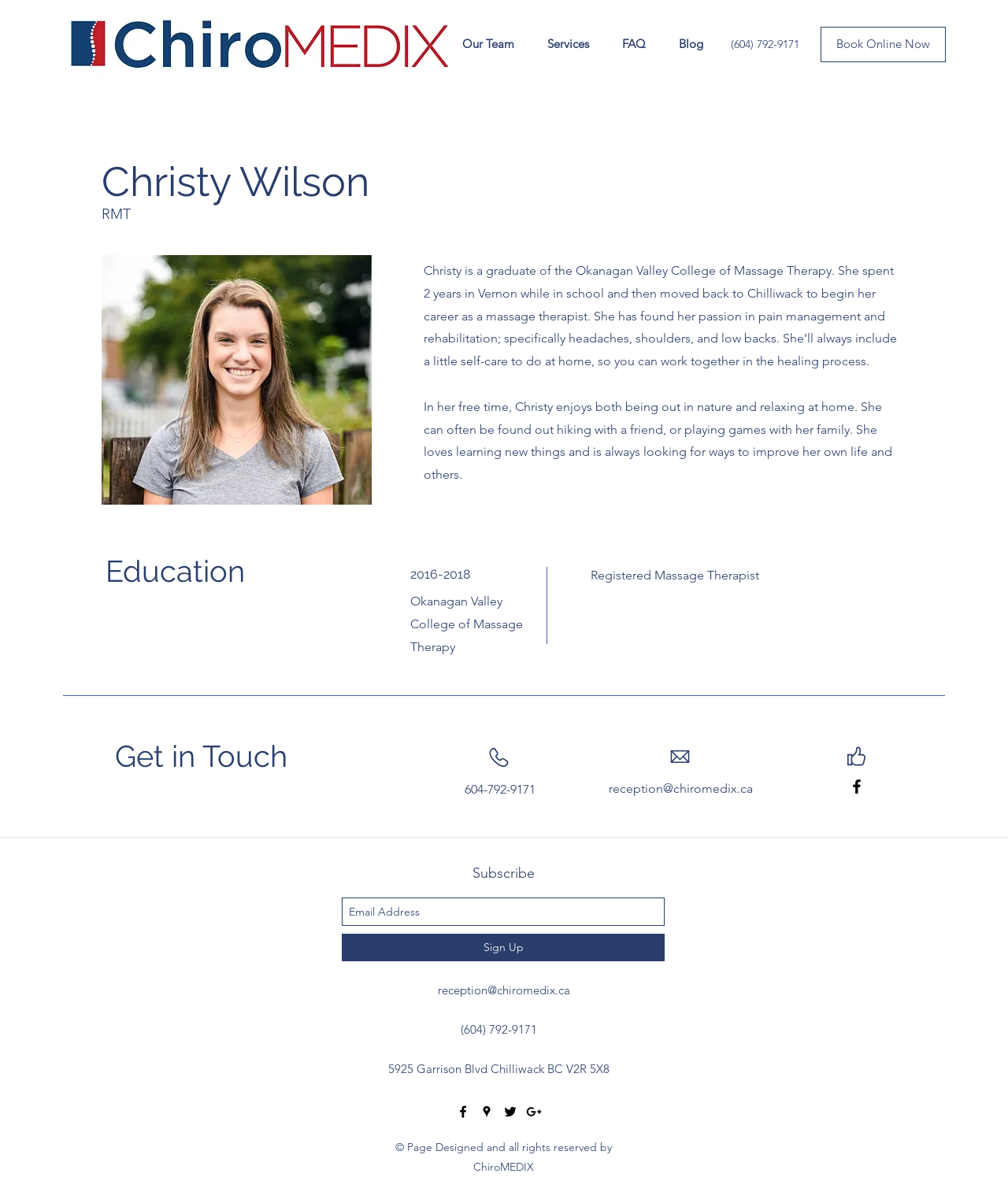Show the bounding box coordinates of the element that should be clicked to complete the task: "Book an appointment online".

[0.814, 0.023, 0.938, 0.053]